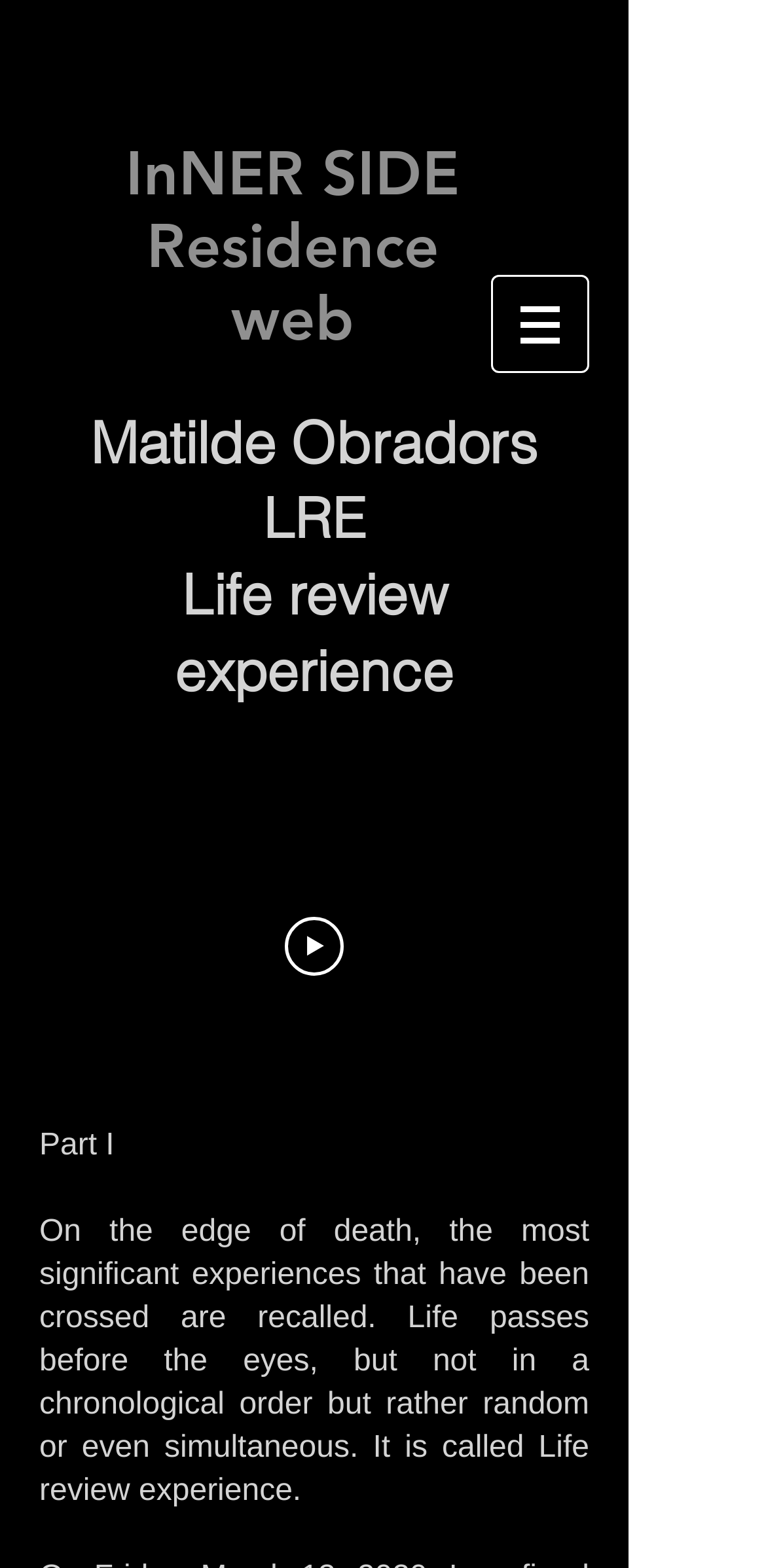What is the purpose of the 'Life review experience'? Refer to the image and provide a one-word or short phrase answer.

Recall significant experiences